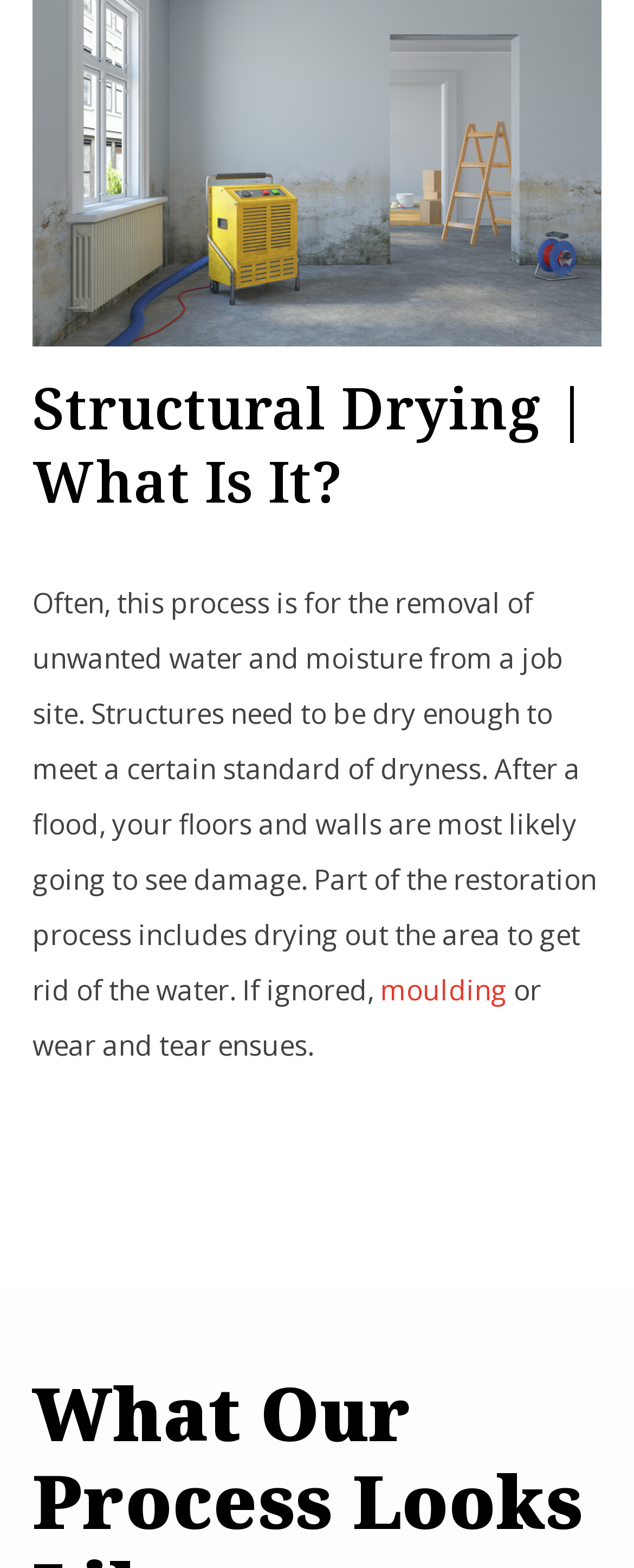For the element described, predict the bounding box coordinates as (top-left x, top-left y, bottom-right x, bottom-right y). All values should be between 0 and 1. Element description: Commercial Floor Cleaning Services

[0.449, 0.658, 0.936, 0.727]